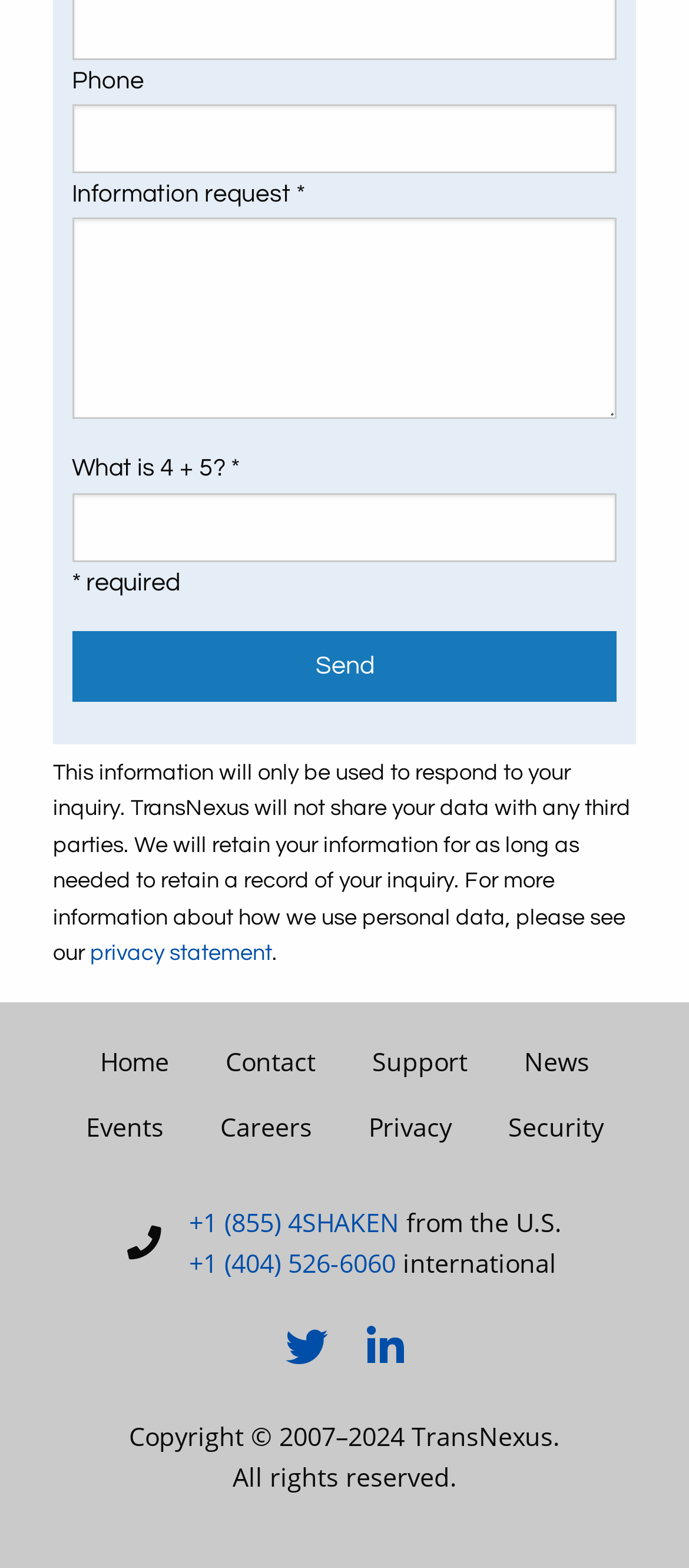Given the element description: "privacy statement", predict the bounding box coordinates of this UI element. The coordinates must be four float numbers between 0 and 1, given as [left, top, right, bottom].

[0.131, 0.601, 0.395, 0.616]